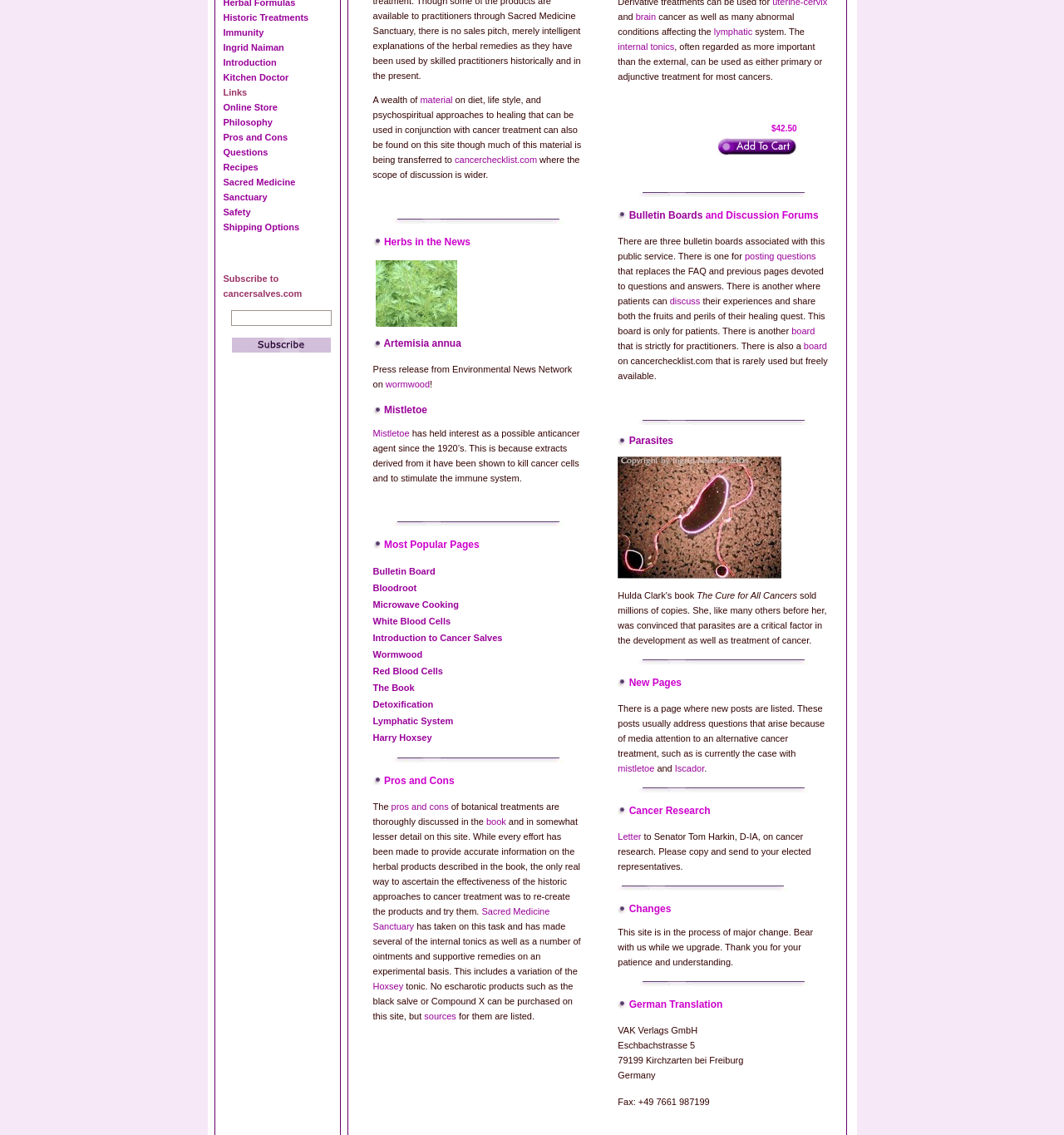Determine the bounding box of the UI component based on this description: "Introduction to Cancer Salves". The bounding box coordinates should be four float values between 0 and 1, i.e., [left, top, right, bottom].

[0.35, 0.558, 0.472, 0.566]